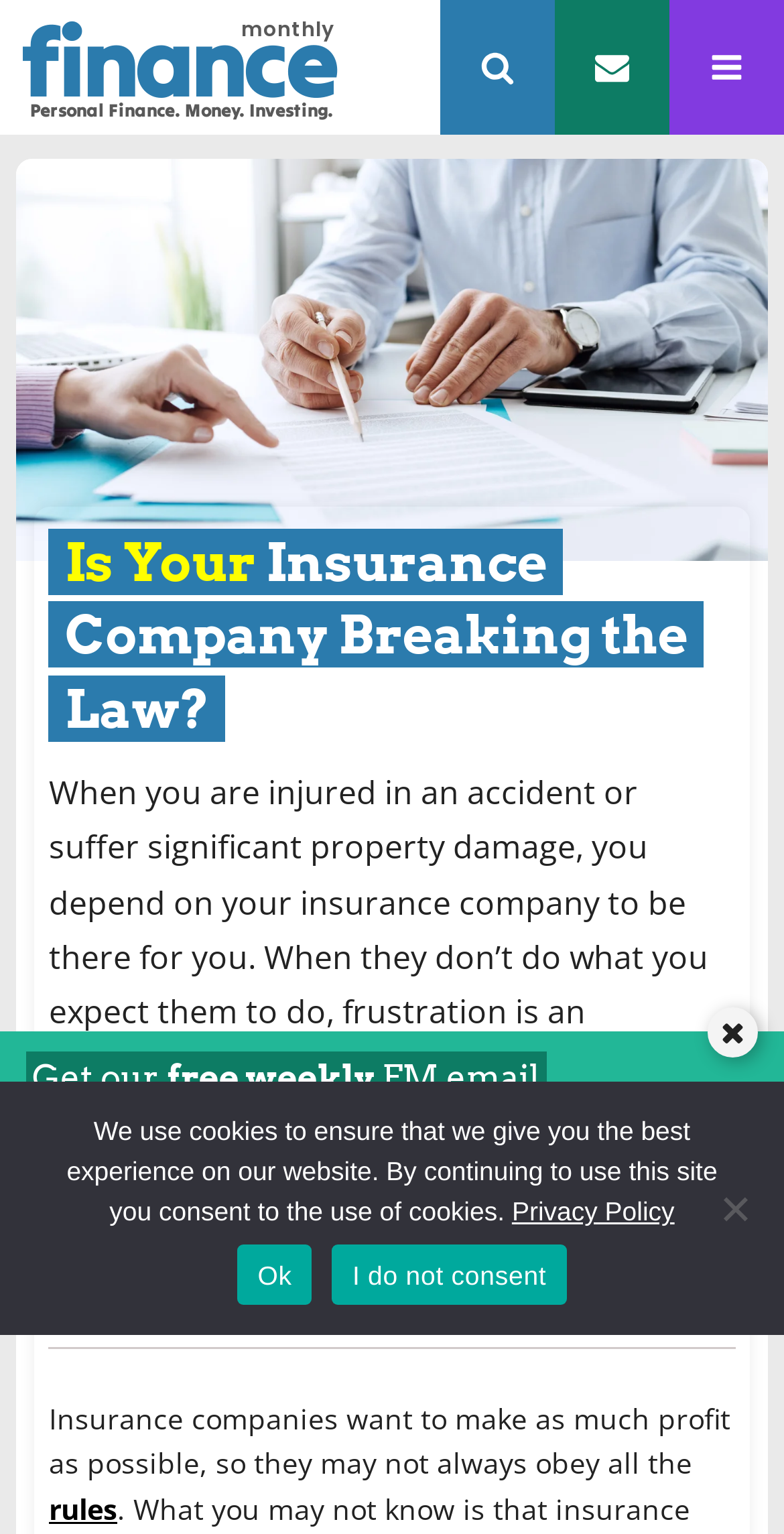What is the purpose of the textbox?
Could you answer the question in a detailed manner, providing as much information as possible?

I found the purpose of the textbox by looking at its location and the surrounding elements. The textbox is located next to a button that says 'Subscribe' and a heading that says 'Get our free weekly FM email', which suggests that the purpose of the textbox is to enter an email address.